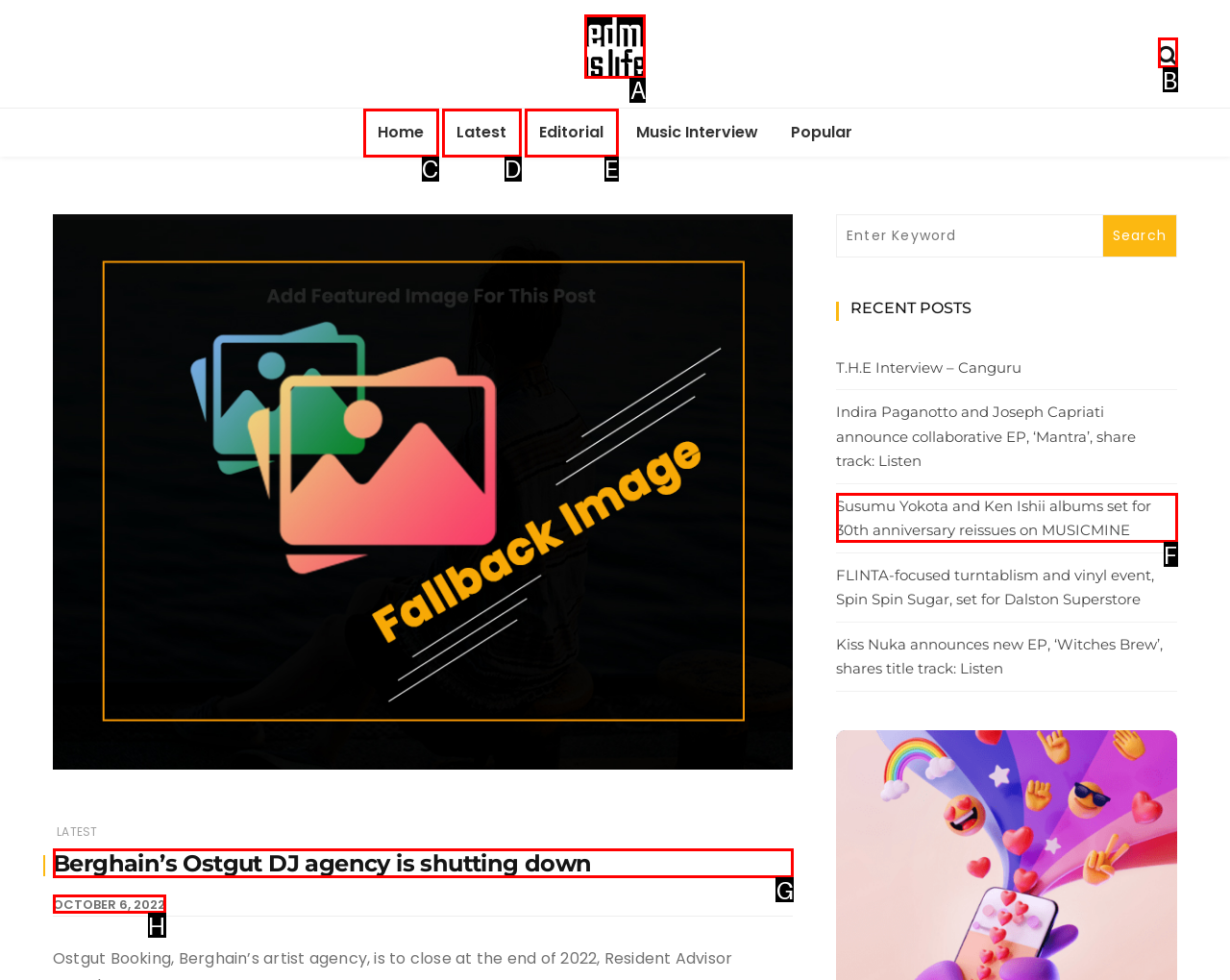Identify the HTML element that should be clicked to accomplish the task: View the Berghain’s Ostgut DJ agency article
Provide the option's letter from the given choices.

G